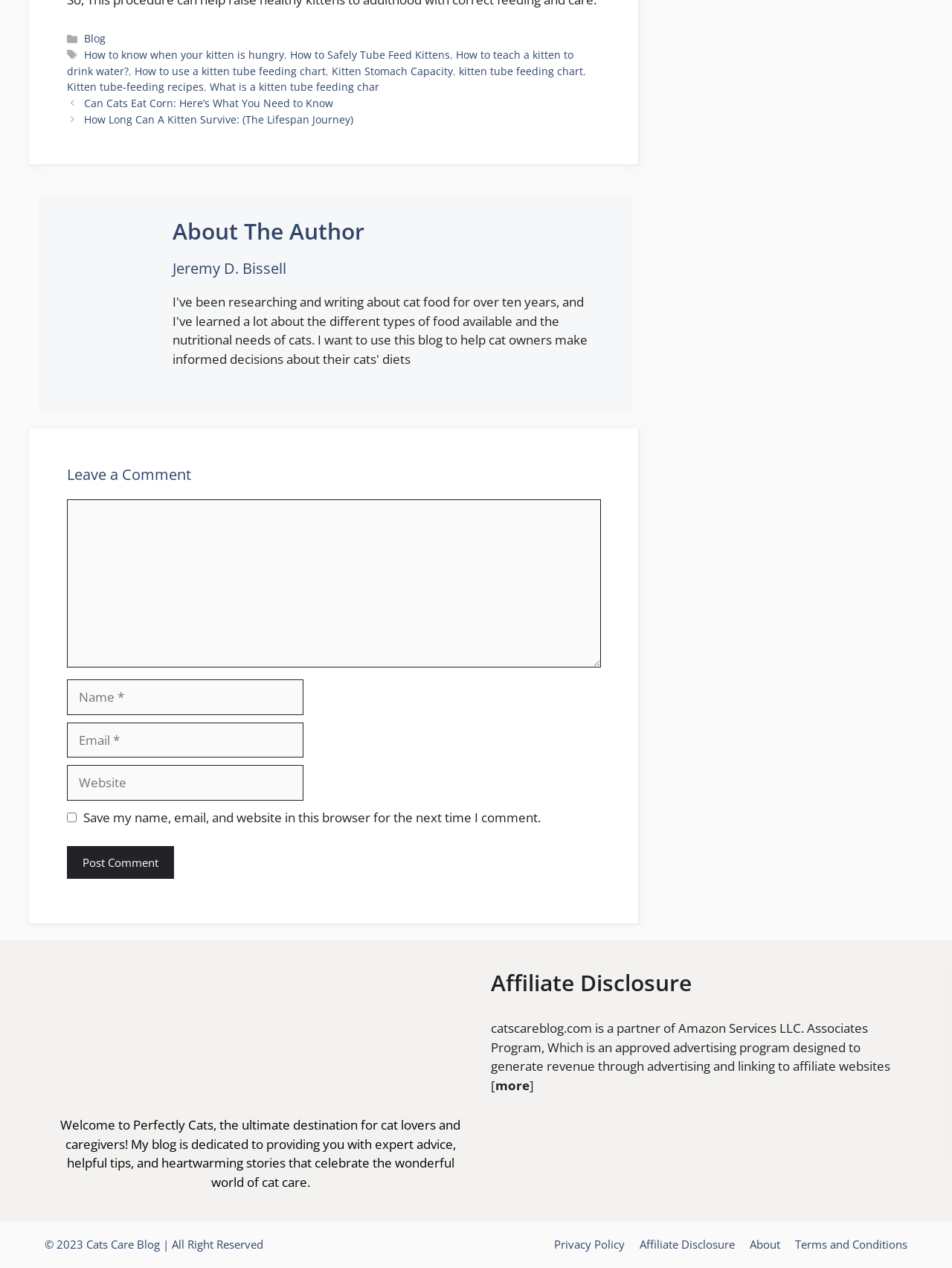Please answer the following question using a single word or phrase: 
What is the author's name?

Jeremy D. Bissell